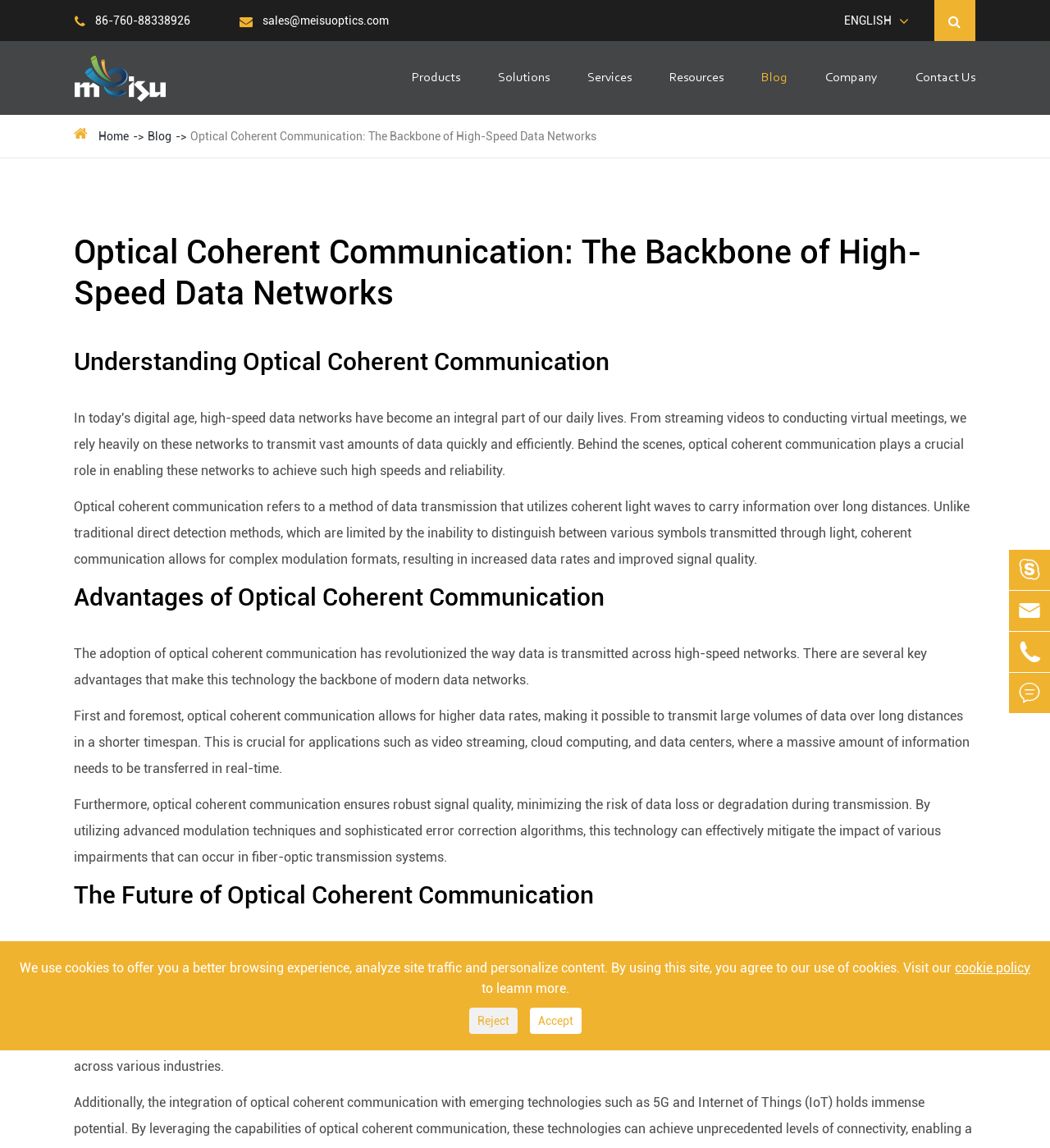Extract the bounding box coordinates for the UI element described as: "name="q" placeholder="Search"".

[0.071, 0.1, 0.929, 0.123]